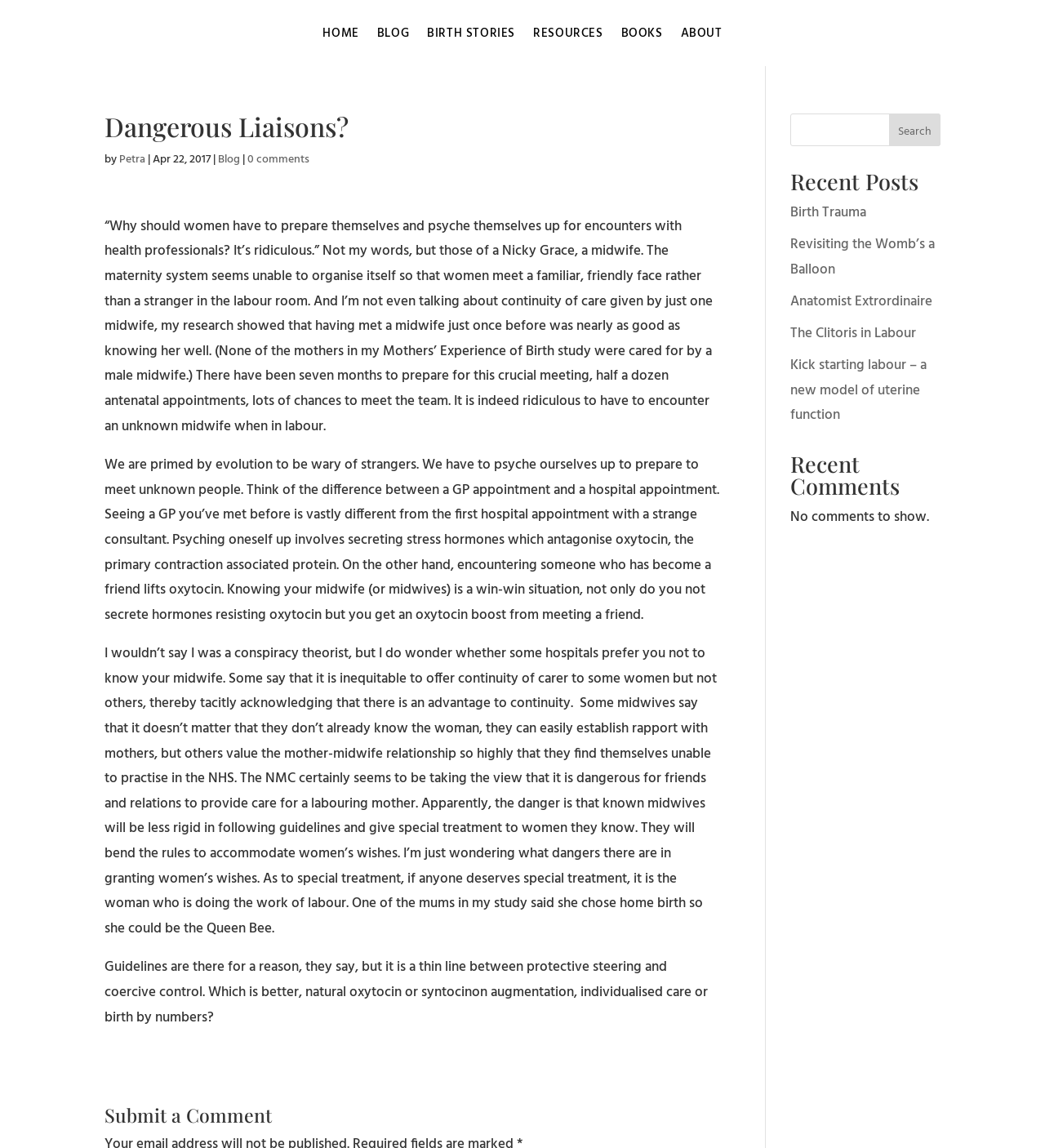Please identify the coordinates of the bounding box for the clickable region that will accomplish this instruction: "Click the HOME link".

[0.309, 0.024, 0.344, 0.04]